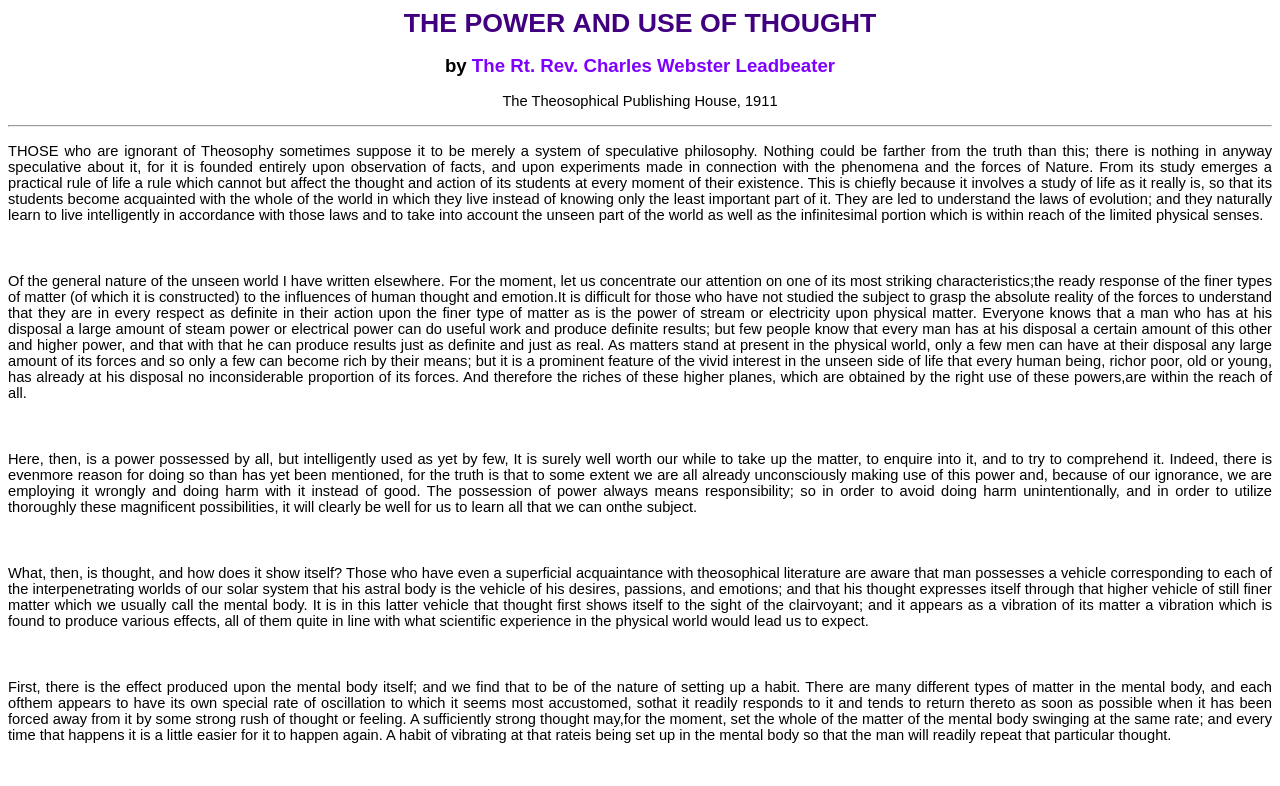Describe all visible elements and their arrangement on the webpage.

The webpage appears to be an online version of a book titled "The Power and Use of Thought" by C.W. Leadbeater. At the top of the page, there are three lines of text: "THE POWER", "AND USE OF THOUGHT", and "The Rt. Rev. Charles Webster Leadbeater", which seem to be the title and author of the book. Below this, there is a line of text indicating the publisher and publication date: "The Theosophical Publishing House, 1911".

A horizontal separator line divides the top section from the main content of the page. The main content consists of four large blocks of text, each discussing the power of thought and its effects on the world. The text is dense and philosophical, discussing the nature of thought, its relationship to the physical world, and its potential to be used for good or harm.

The first block of text explains that Theosophy is not just a speculative philosophy, but a practical system based on observation and experimentation. It discusses how the study of Theosophy can lead to a deeper understanding of the world and the laws of evolution.

The second block of text explores the idea that human thought and emotion can influence the finer types of matter in the unseen world. It compares the power of thought to the power of steam or electricity and notes that every person has the ability to tap into this power.

The third block of text emphasizes the importance of understanding and using this power responsibly. It notes that people are already unconsciously using this power, but often in harmful ways, and that learning to use it correctly can lead to great benefits.

The fourth block of text delves deeper into the nature of thought, explaining how it expresses itself through the mental body and can produce various effects, including setting up habits and influencing the world around us.